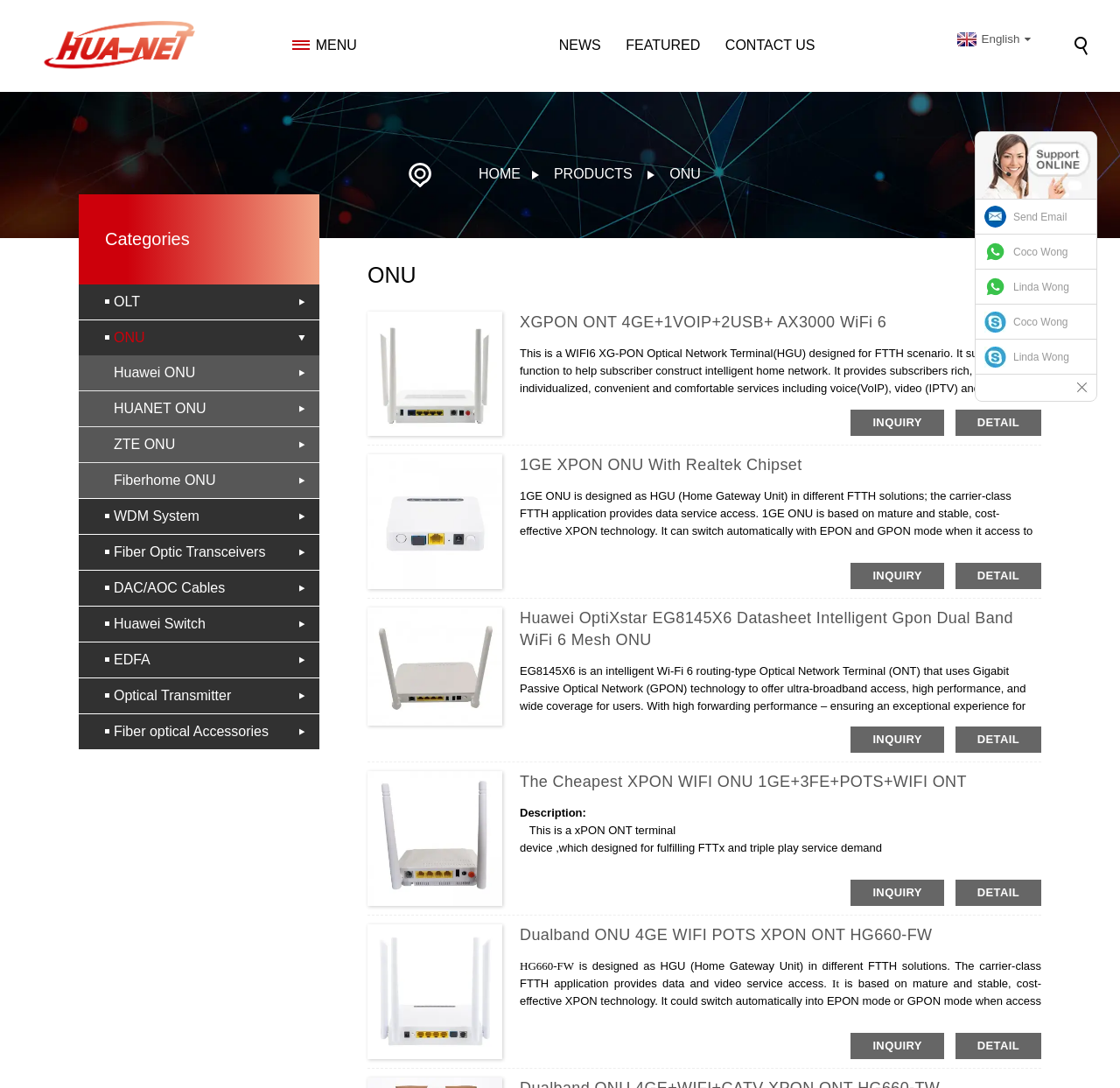What type of products are featured on this webpage? Analyze the screenshot and reply with just one word or a short phrase.

ONU products